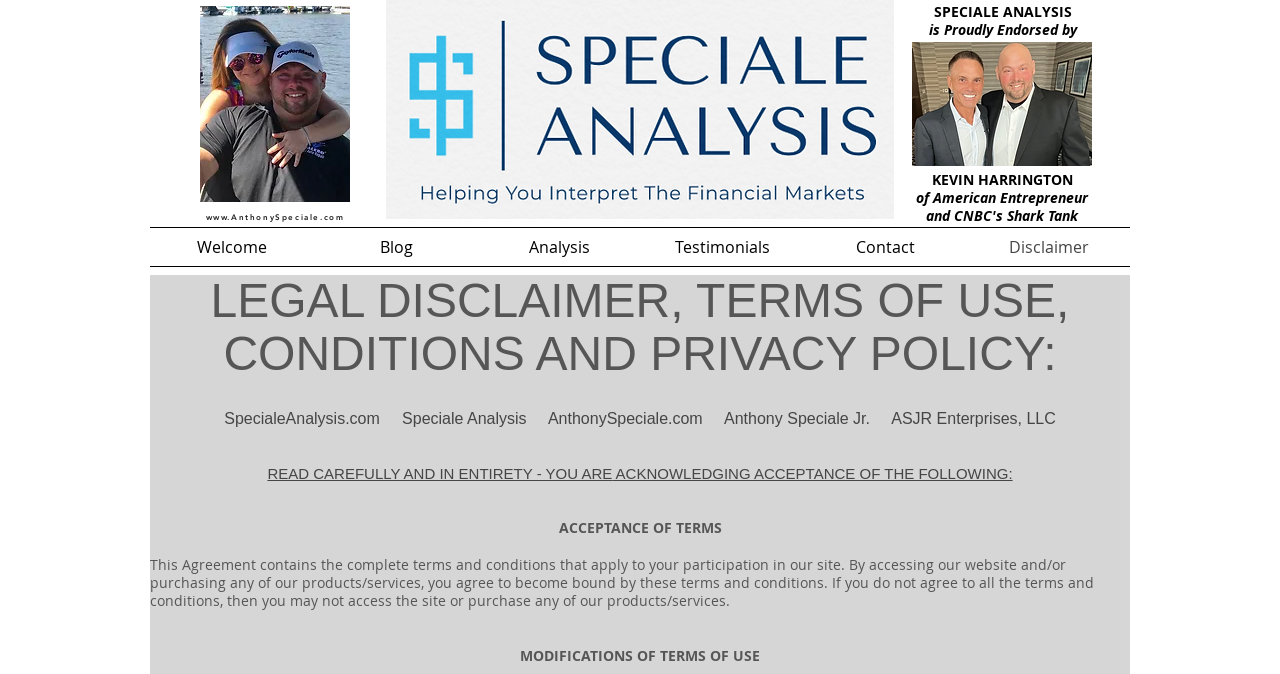Who endorses Speciale Analysis?
Look at the image and respond with a single word or a short phrase.

Kevin Harrington